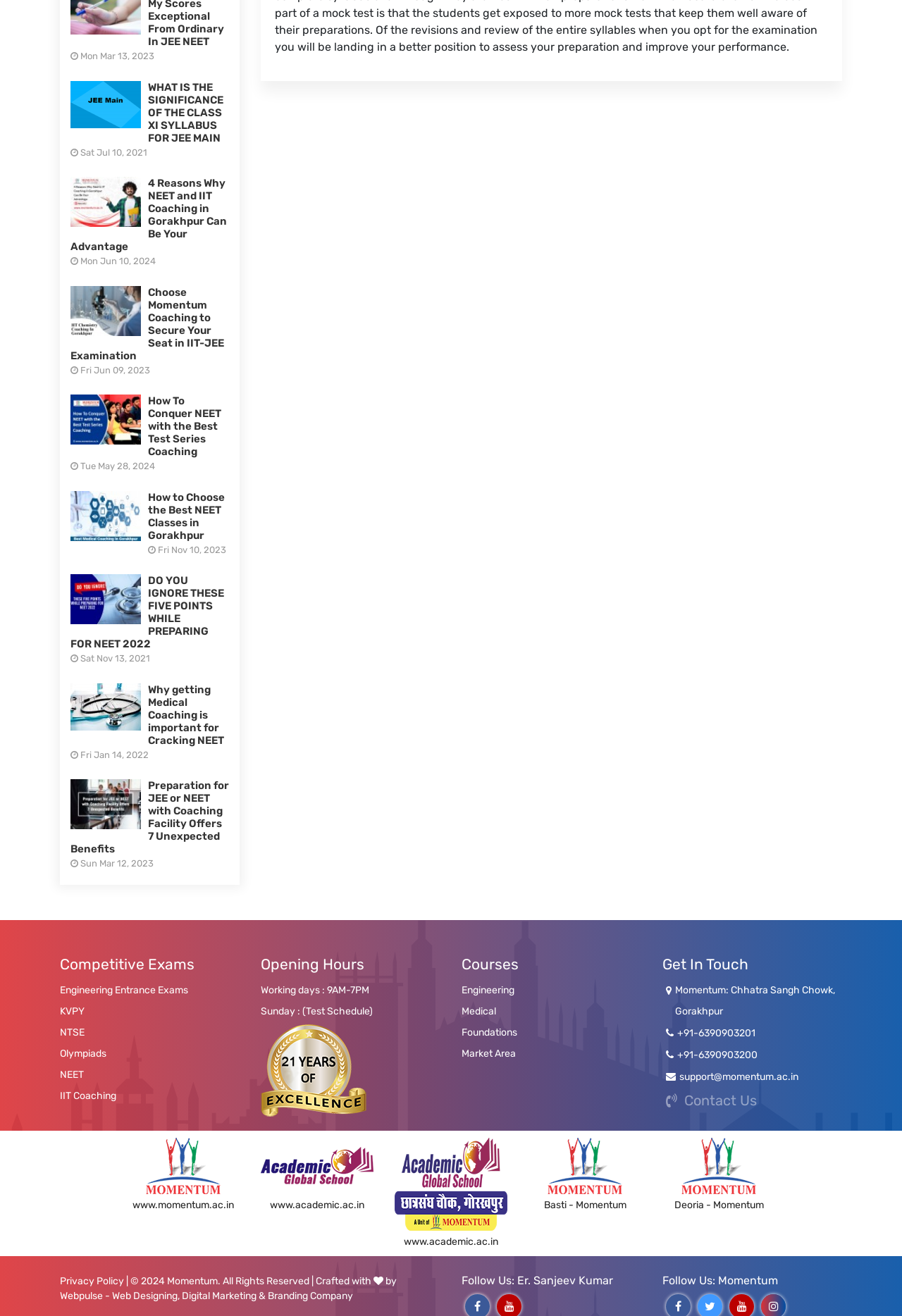Ascertain the bounding box coordinates for the UI element detailed here: "Privacy Policy". The coordinates should be provided as [left, top, right, bottom] with each value being a float between 0 and 1.

[0.066, 0.969, 0.138, 0.978]